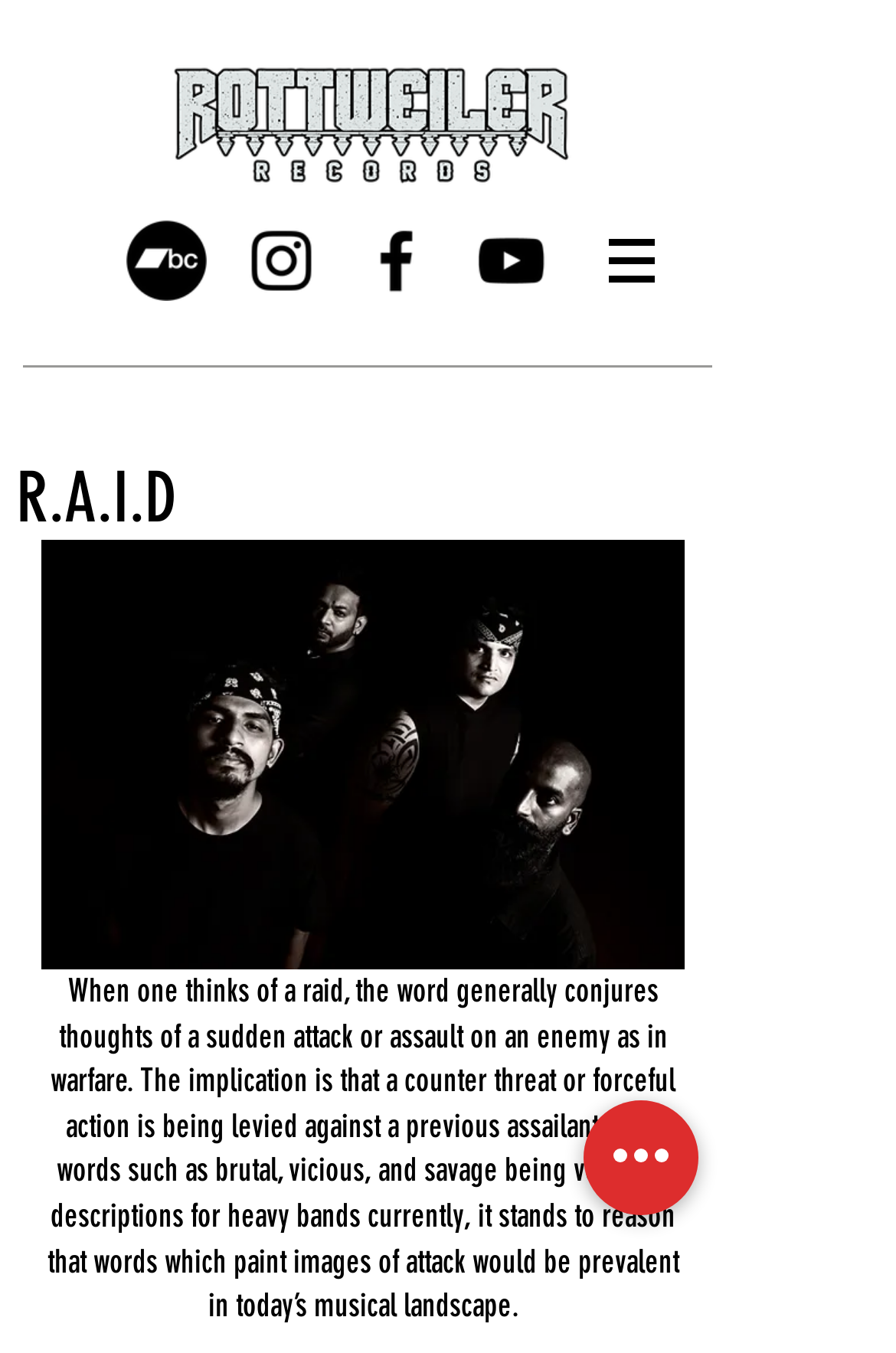Utilize the details in the image to thoroughly answer the following question: What is the name of the band?

The name of the band can be found in the heading element with the text 'R.A.I.D' which is located at the top of the webpage.